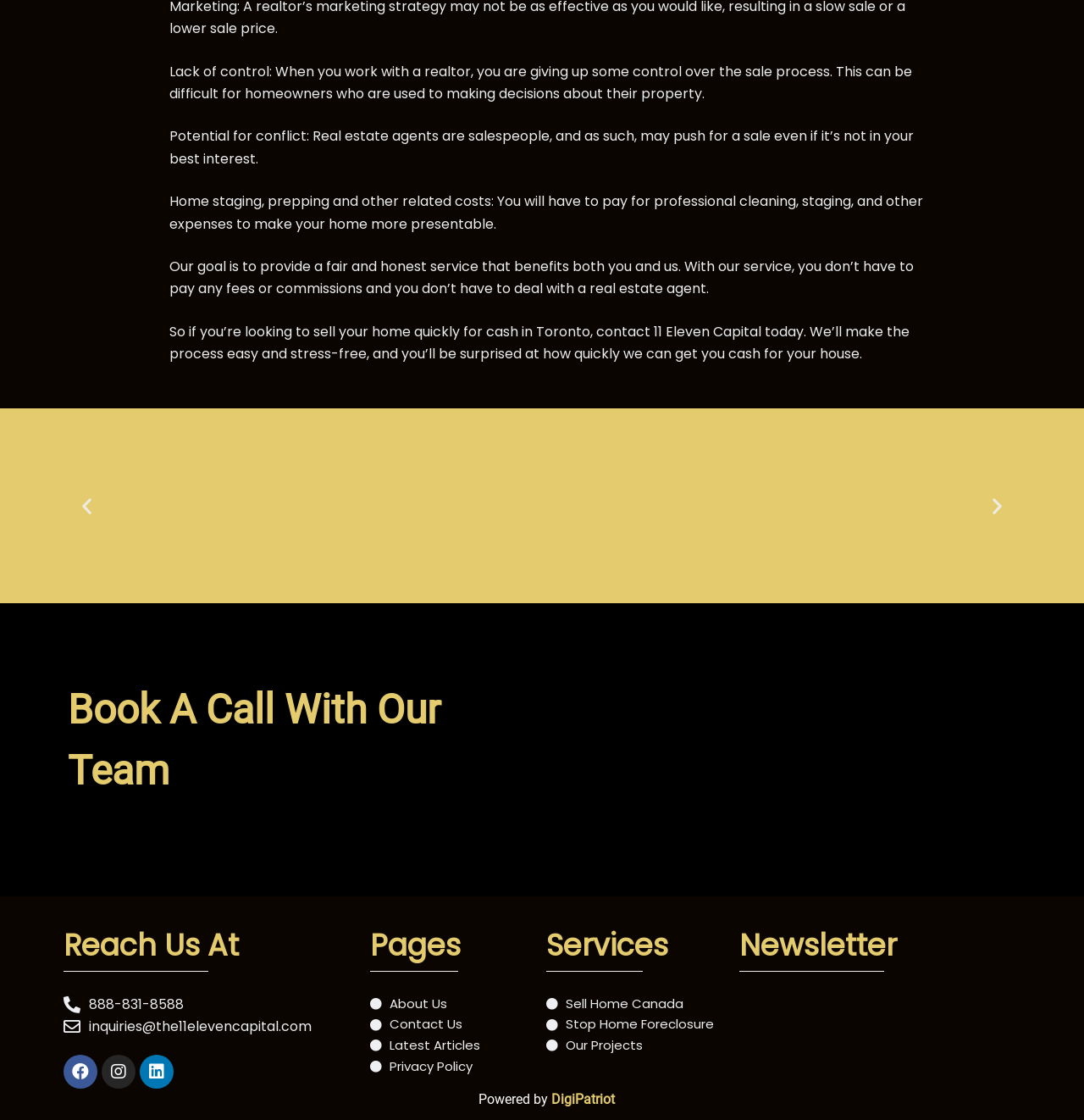Specify the bounding box coordinates of the area to click in order to follow the given instruction: "Learn more about selling a home in Canada."

[0.504, 0.887, 0.682, 0.906]